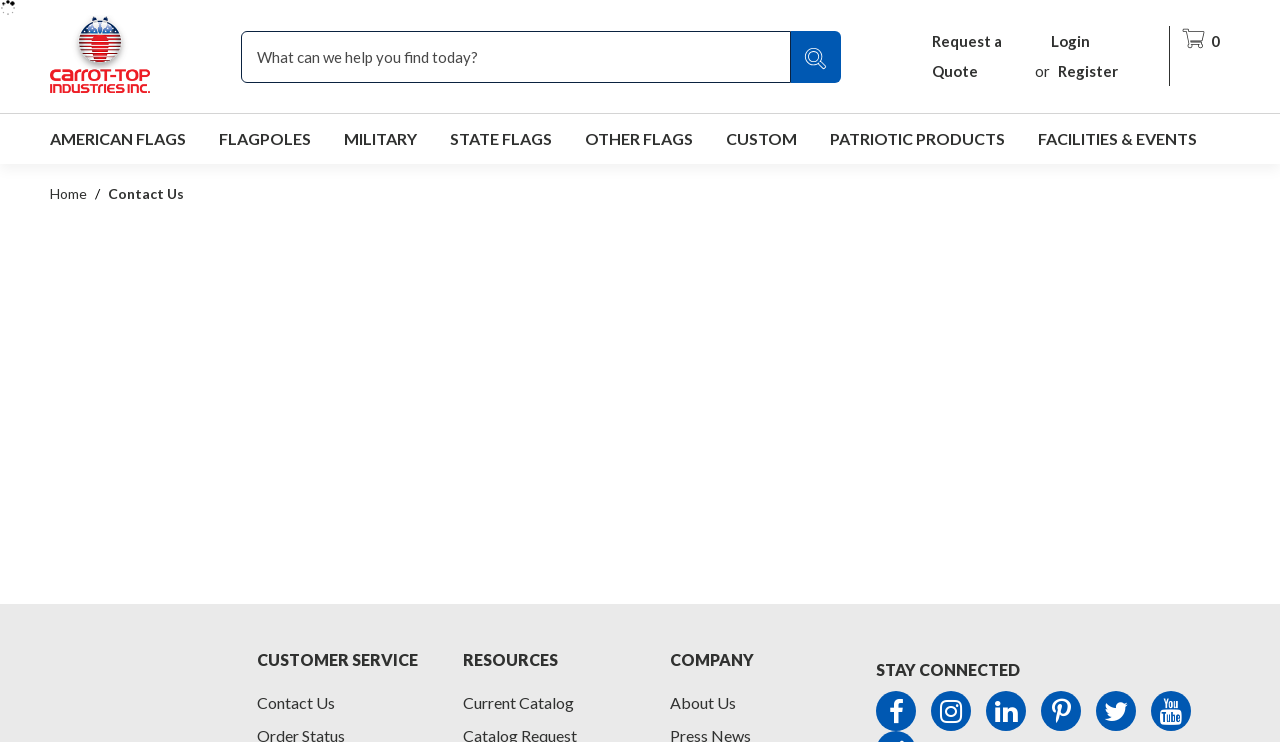Locate the bounding box coordinates of the area to click to fulfill this instruction: "Request a quote". The bounding box should be presented as four float numbers between 0 and 1, in the order [left, top, right, bottom].

[0.728, 0.043, 0.783, 0.116]